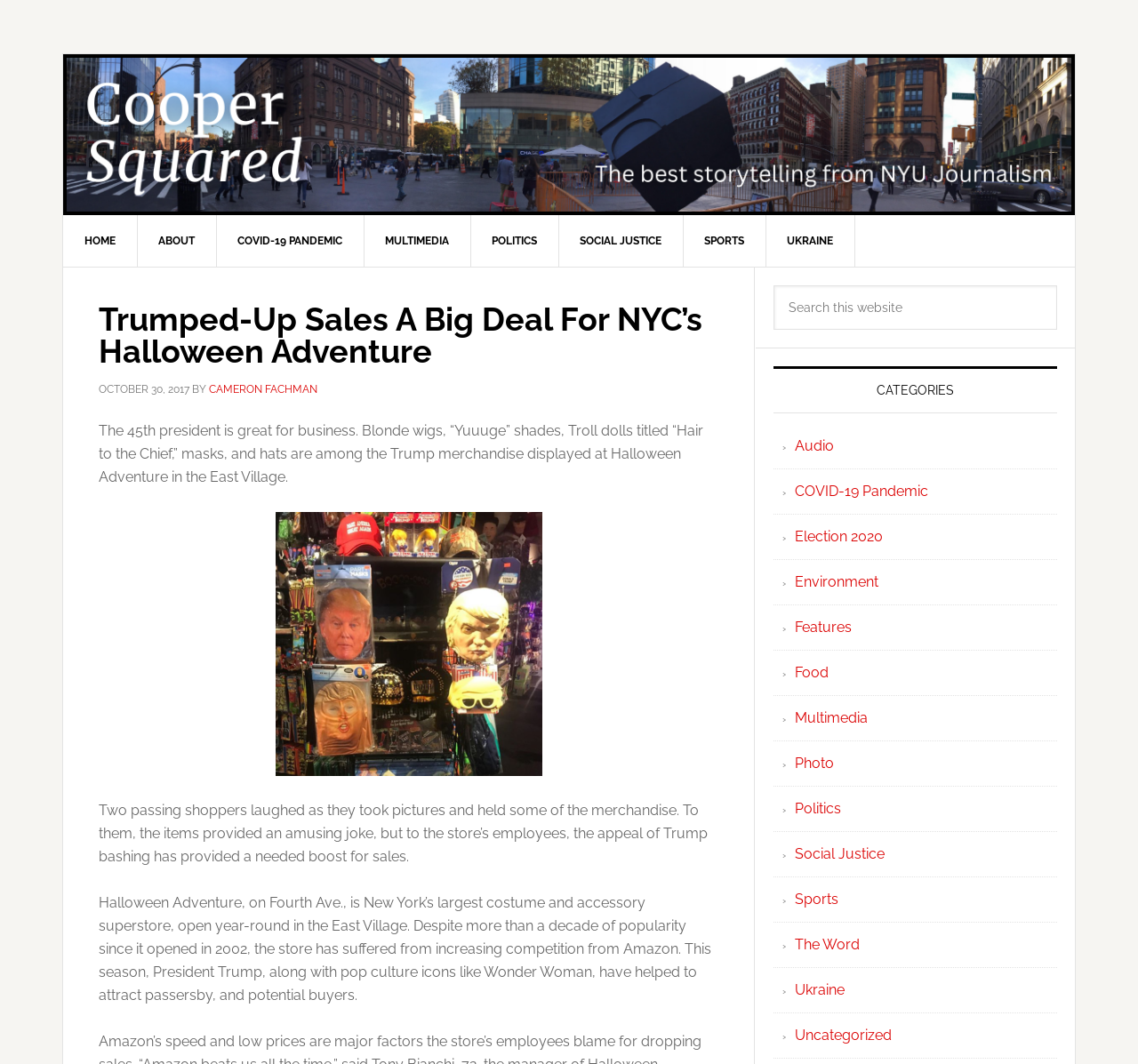Determine the bounding box coordinates of the clickable region to execute the instruction: "Read the article 'Trumped-Up Sales A Big Deal For NYC’s Halloween Adventure'". The coordinates should be four float numbers between 0 and 1, denoted as [left, top, right, bottom].

[0.087, 0.285, 0.631, 0.345]